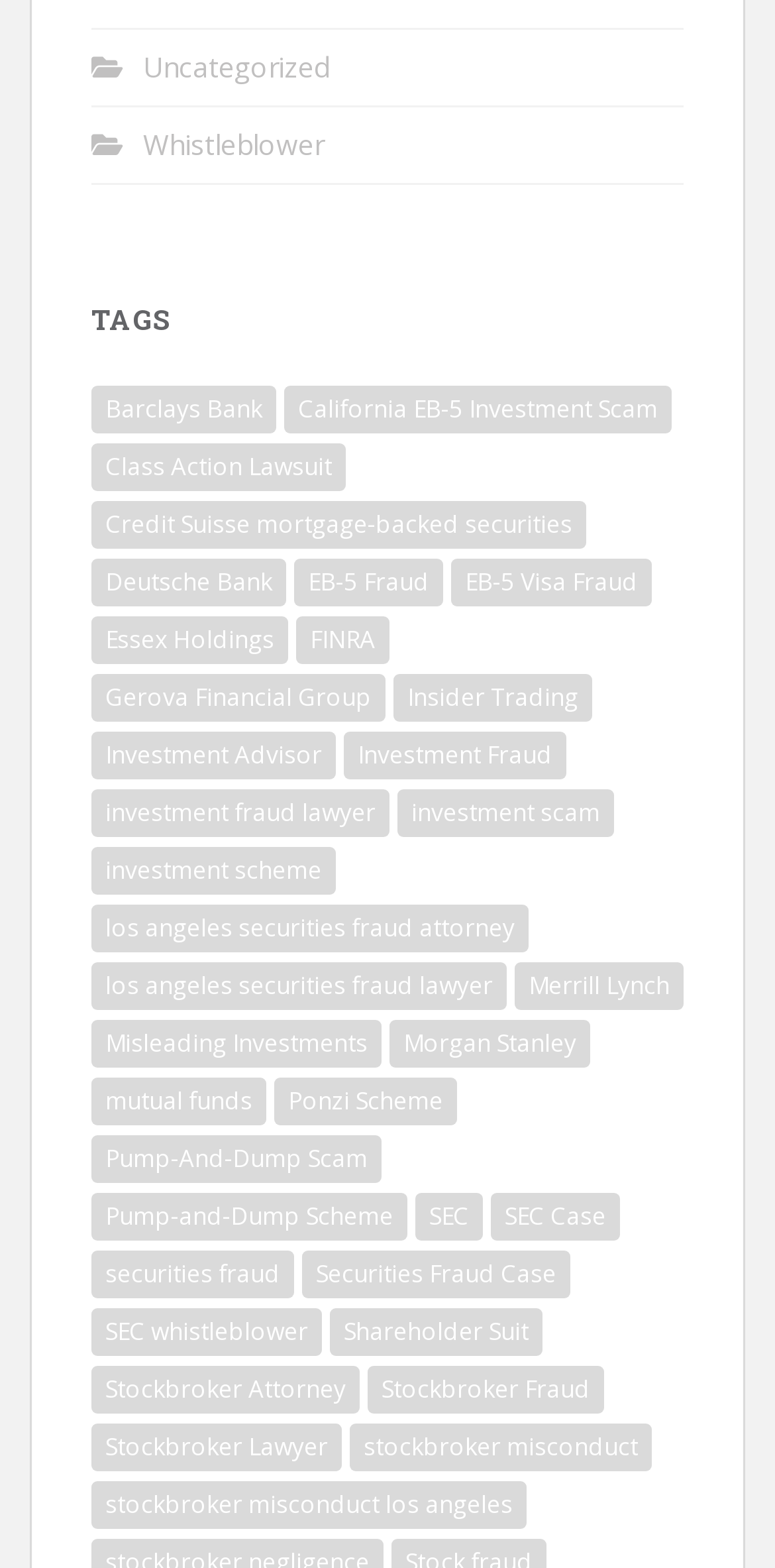What is the main category of the webpage?
Respond with a short answer, either a single word or a phrase, based on the image.

Investment Fraud